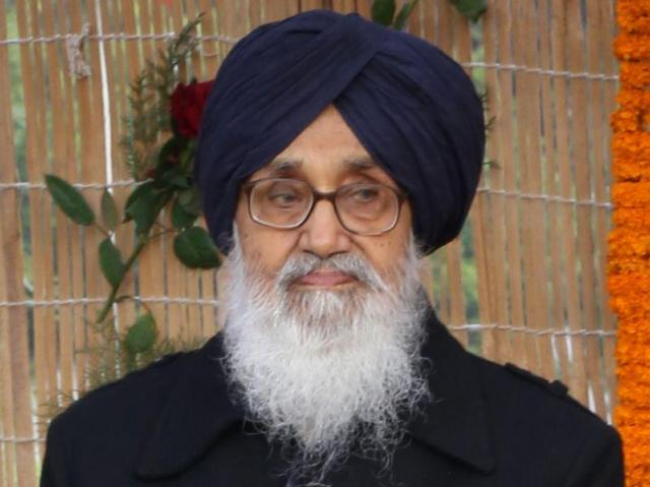Explain the details of the image you are viewing.

In the image, a dignified elderly man is depicted, characterized by his traditional attire, which includes a dark turban and a long white beard. He expresses a serious demeanor, possibly reflecting on political matters. The backdrop includes floral decorations, suggesting a formal or commemorative event. This photograph is associated with a statement in which he criticizes former BJP MP Navjot Singh Sidhu, labeling him as "disarrayed and opportunist." The man is Parkash Singh Badal, a prominent figure in Punjab politics and former Chief Minister, known for his outspoken views and significant influence in the region's political landscape.